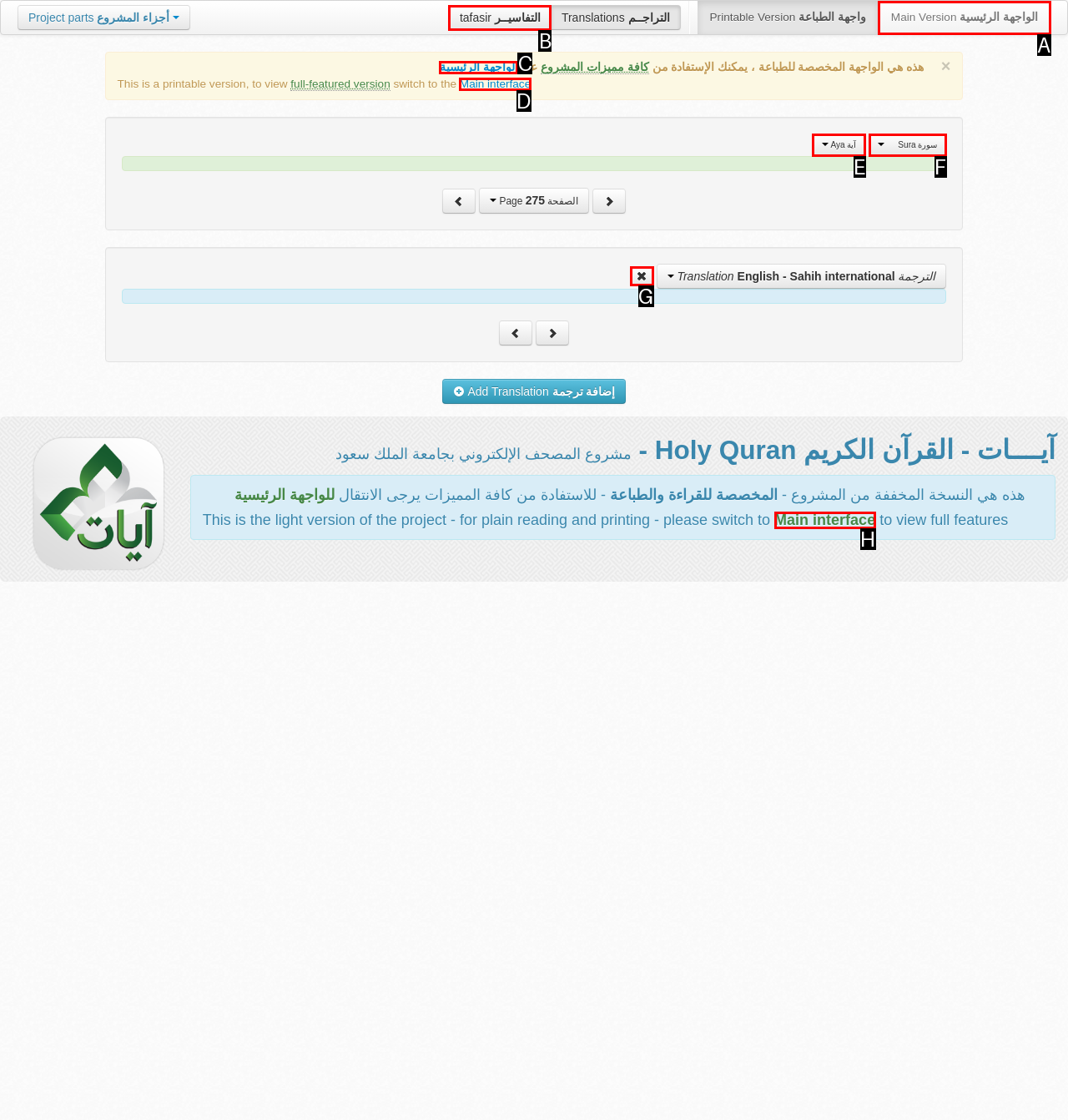For the task: Remove this translation, identify the HTML element to click.
Provide the letter corresponding to the right choice from the given options.

G